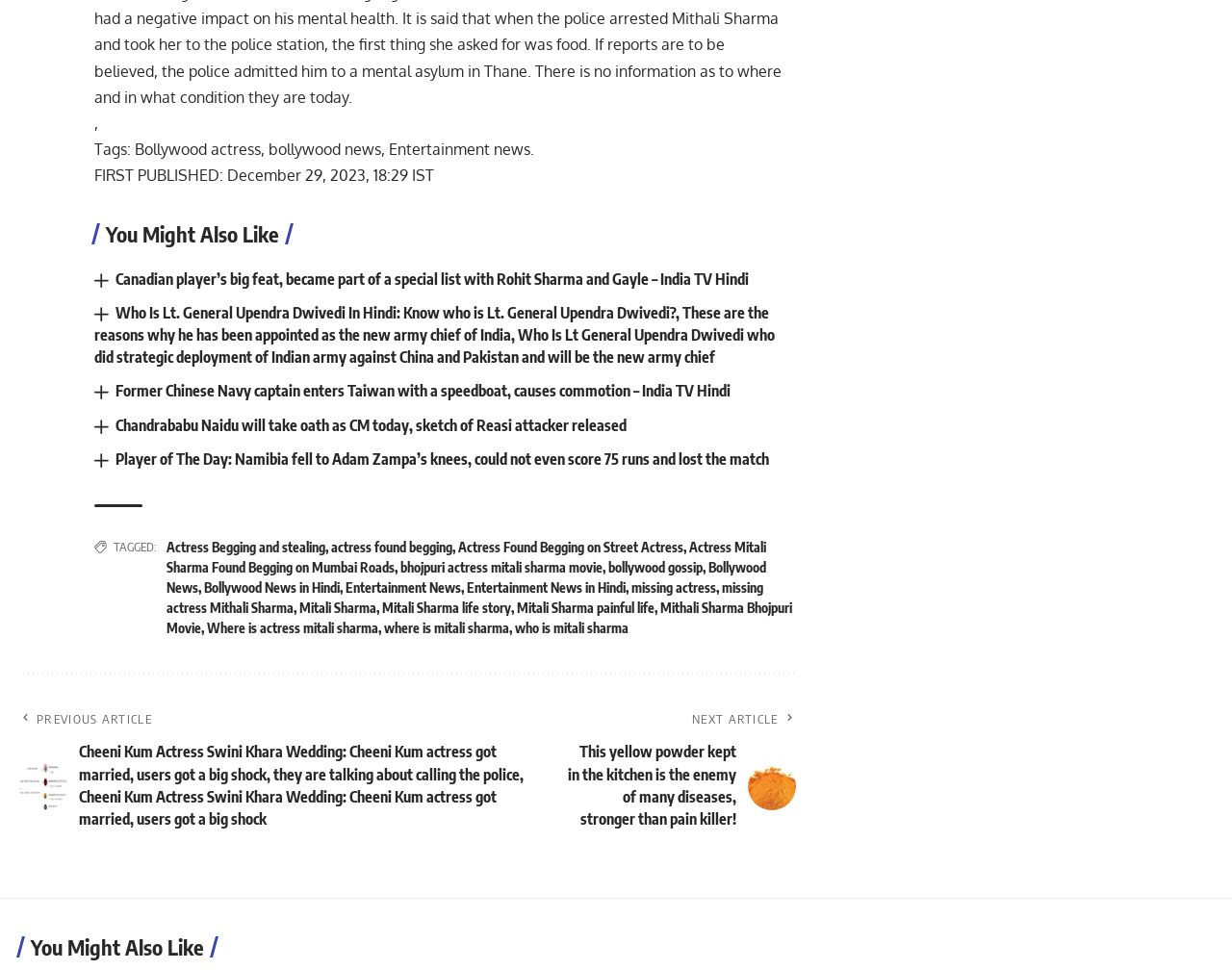Provide the bounding box coordinates of the area you need to click to execute the following instruction: "Read 'You Might Also Like'".

[0.077, 0.23, 0.236, 0.252]